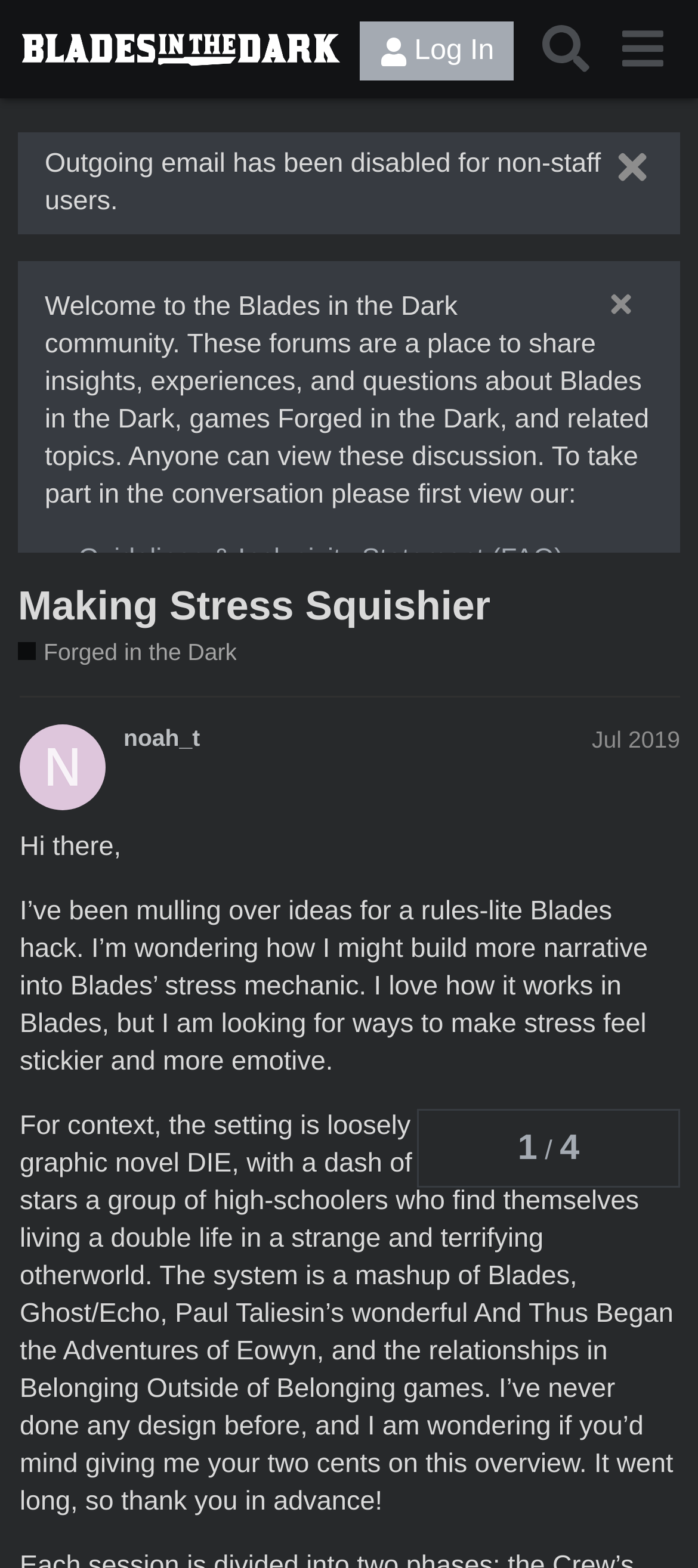Determine the bounding box coordinates of the region to click in order to accomplish the following instruction: "Click the 'Making Stress Squishier' link". Provide the coordinates as four float numbers between 0 and 1, specifically [left, top, right, bottom].

[0.026, 0.371, 0.703, 0.4]